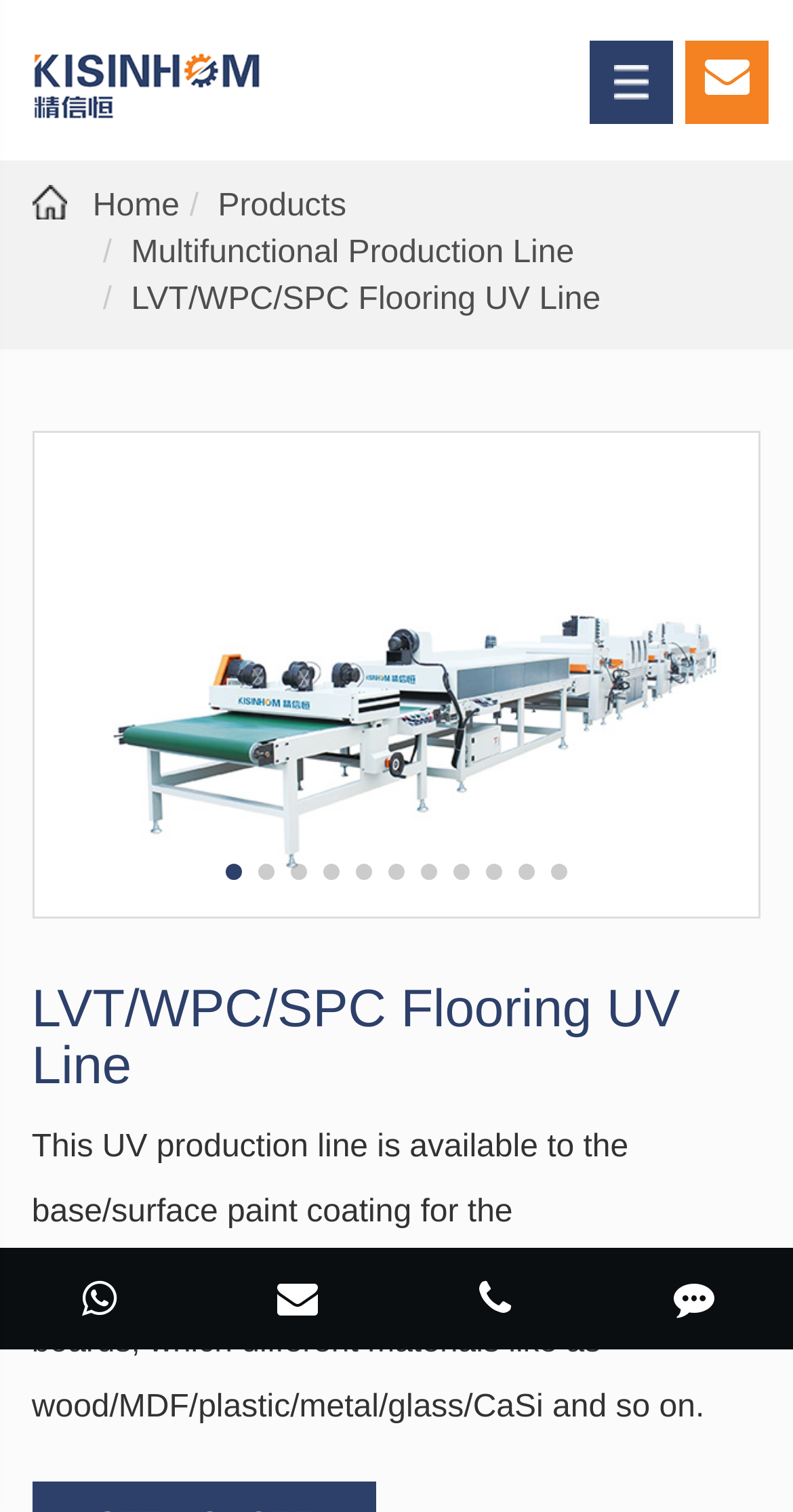Please identify the bounding box coordinates of the clickable area that will fulfill the following instruction: "go to products page". The coordinates should be in the format of four float numbers between 0 and 1, i.e., [left, top, right, bottom].

[0.275, 0.125, 0.437, 0.148]